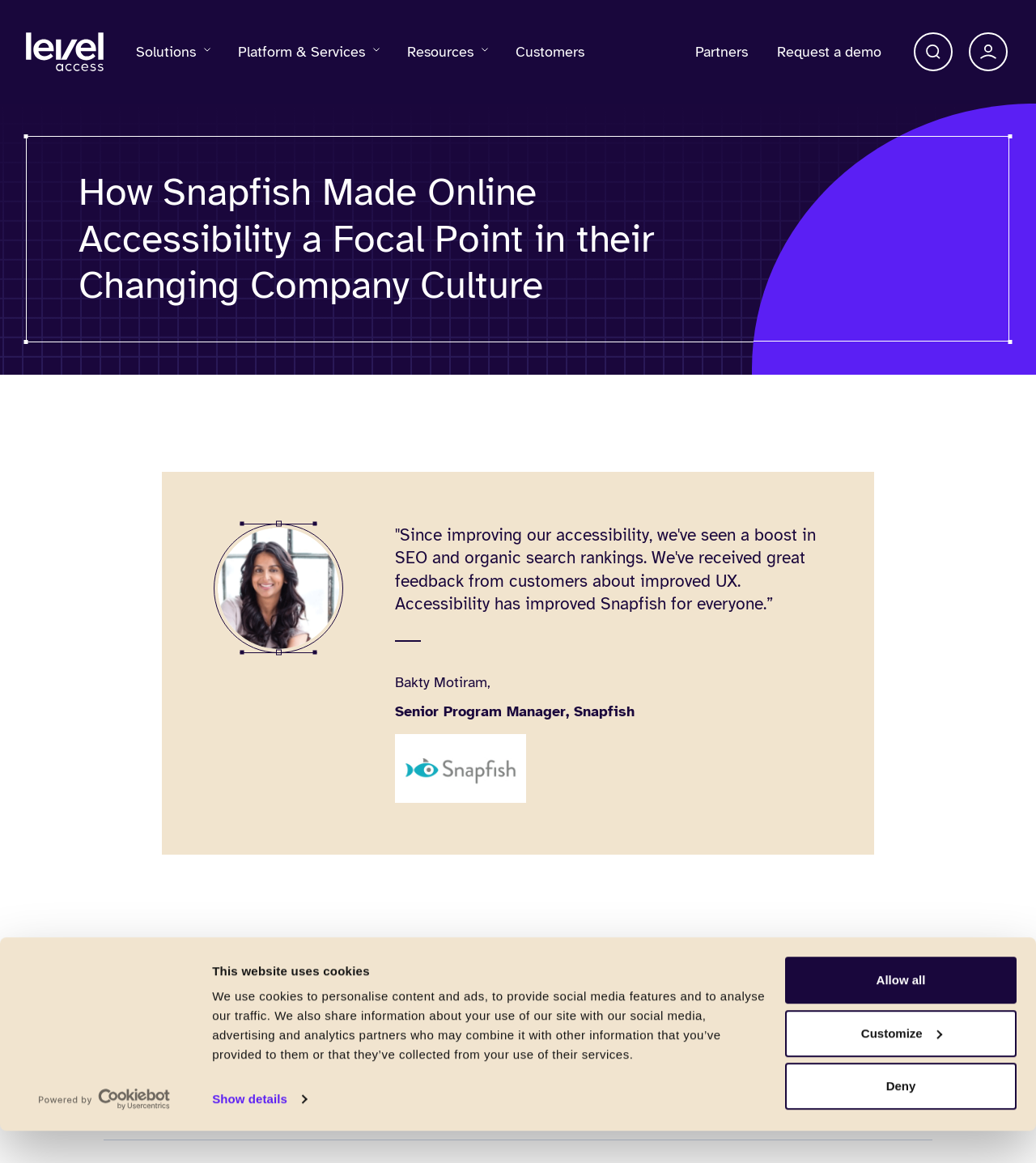Find the bounding box coordinates of the clickable area required to complete the following action: "Login to Level Access Accessibility Platform".

[0.935, 0.028, 0.973, 0.061]